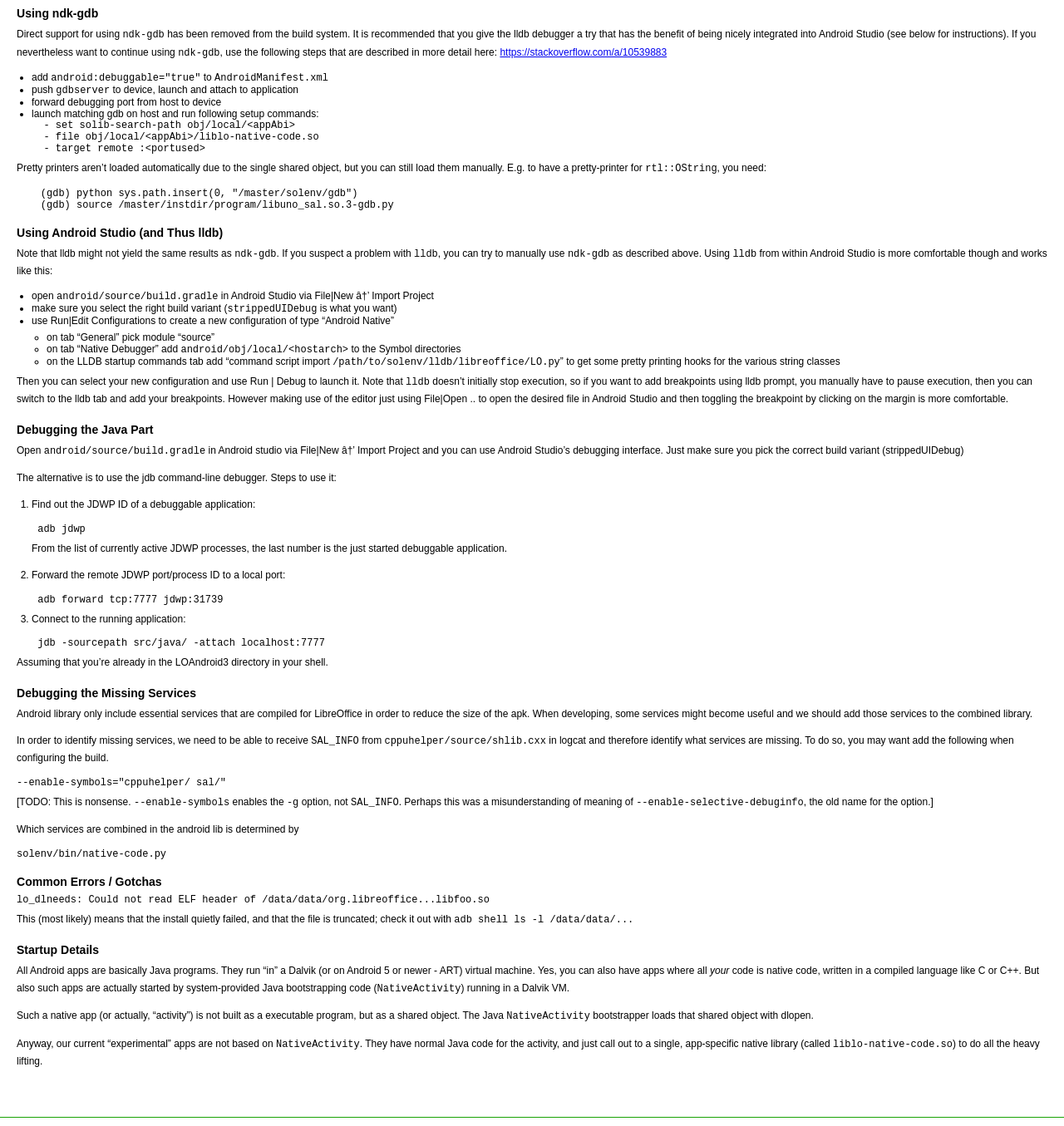Determine the bounding box coordinates of the UI element that matches the following description: "Impressum (Legal Info)". The coordinates should be four float numbers between 0 and 1 in the format [left, top, right, bottom].

[0.145, 0.978, 0.206, 0.985]